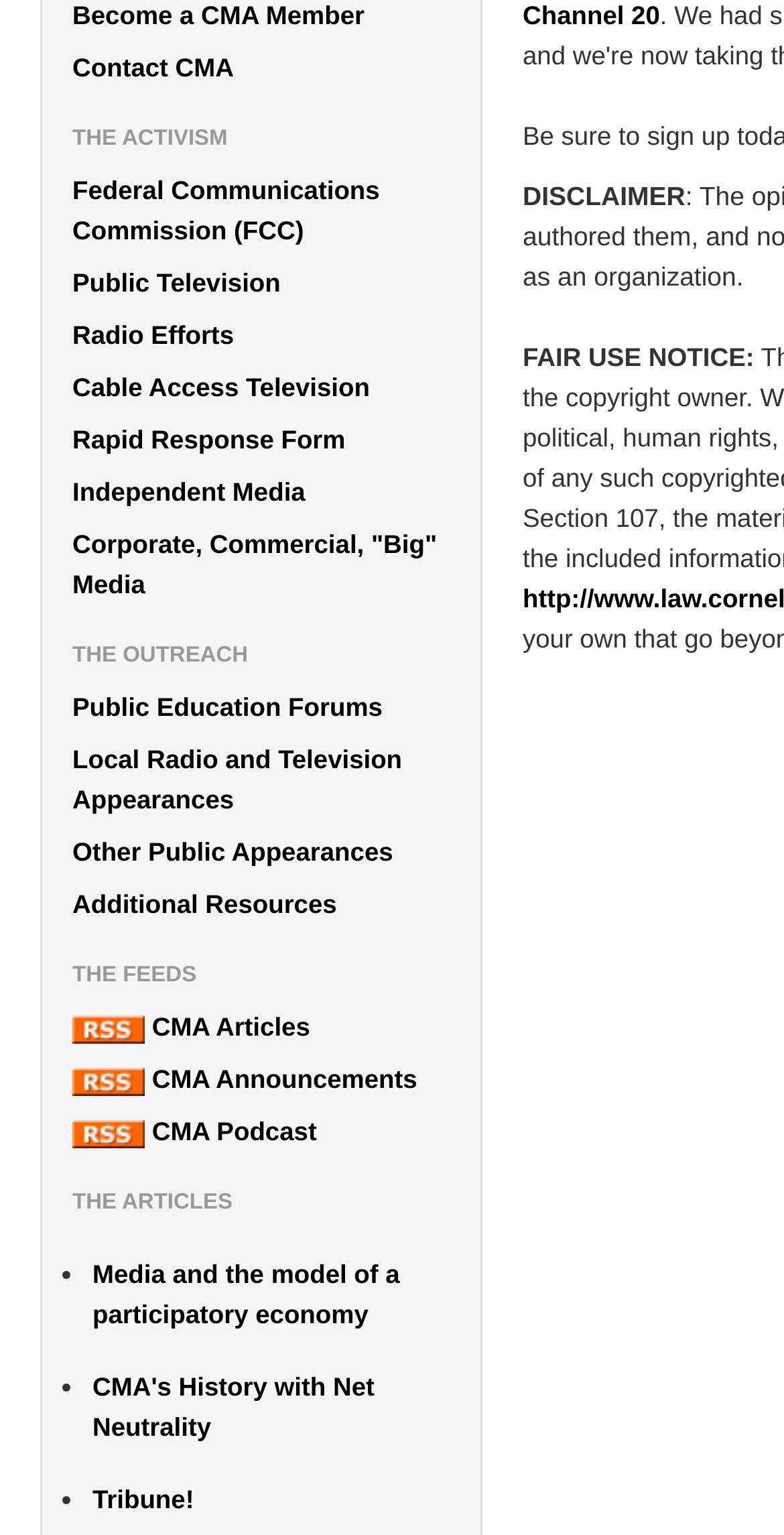Please determine the bounding box coordinates for the UI element described as: "Corporate, Commercial, "Big" Media".

[0.054, 0.339, 0.613, 0.399]